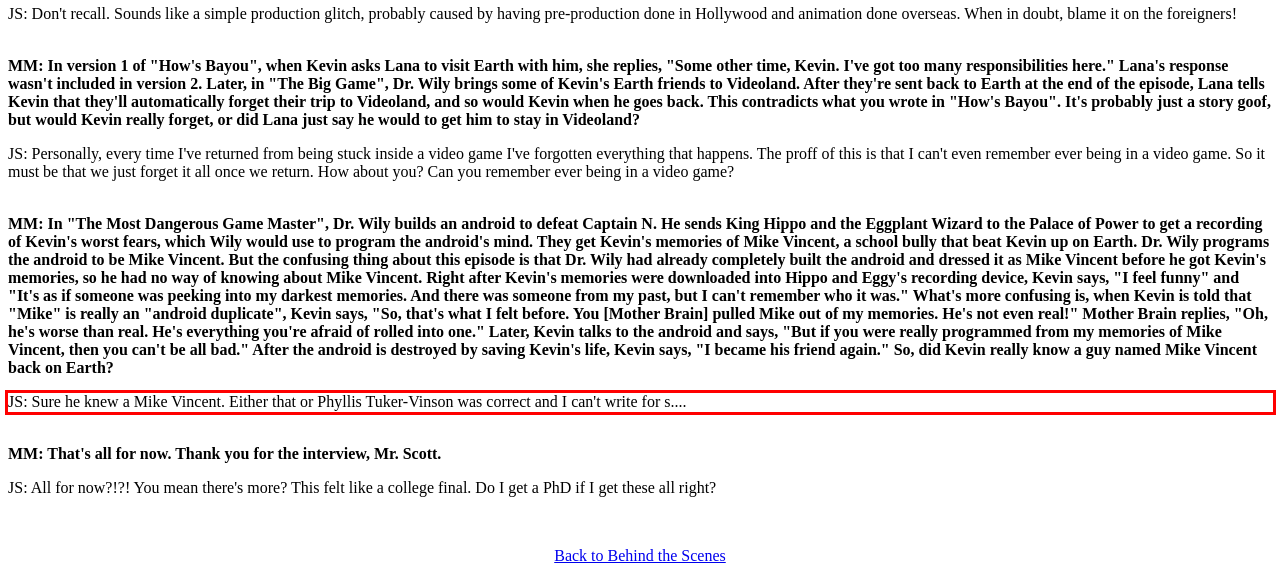Review the screenshot of the webpage and recognize the text inside the red rectangle bounding box. Provide the extracted text content.

JS: Sure he knew a Mike Vincent. Either that or Phyllis Tuker-Vinson was correct and I can't write for s....